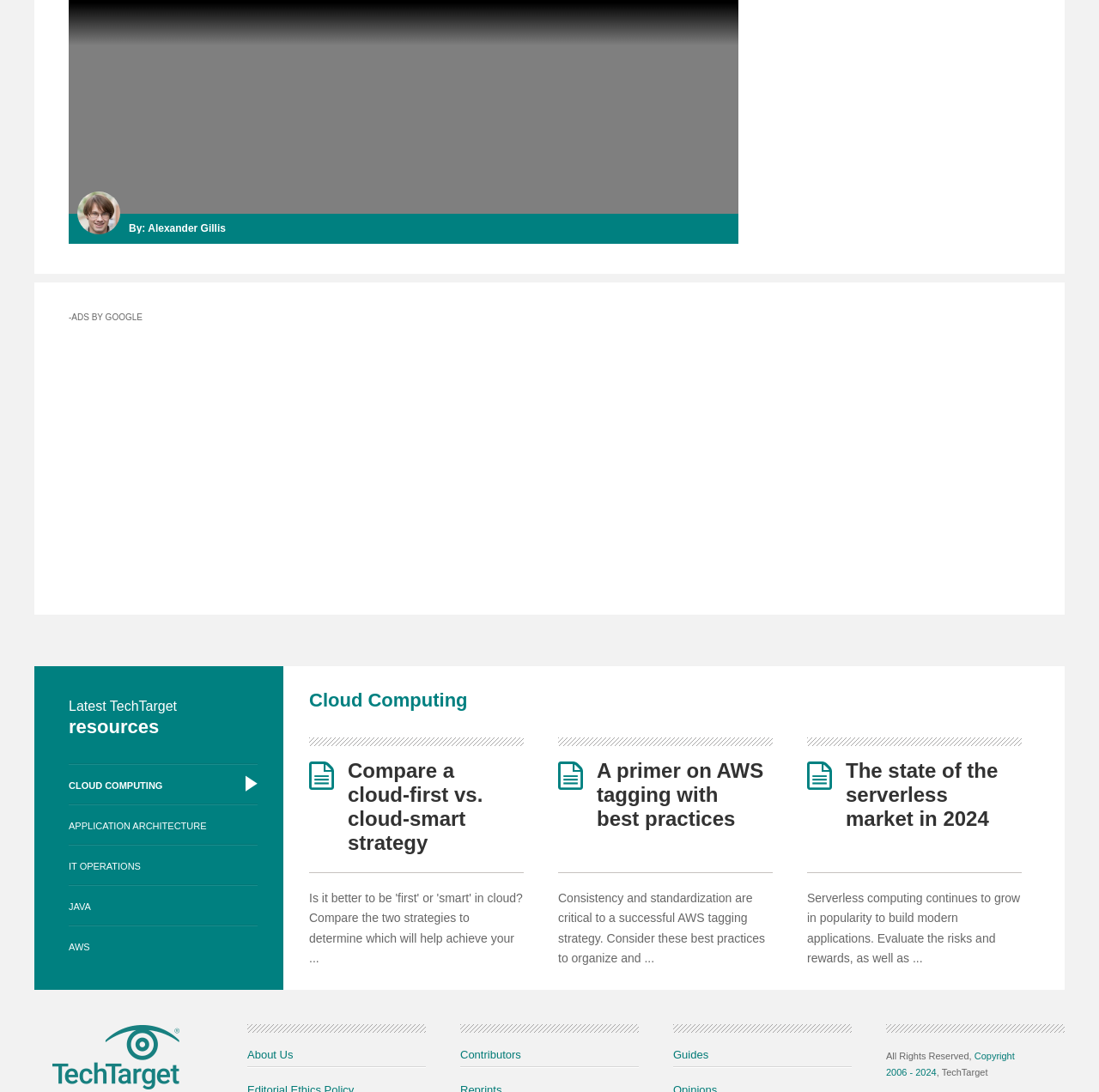Extract the bounding box of the UI element described as: "Editorial Ethics Policy".

[0.225, 0.759, 0.322, 0.771]